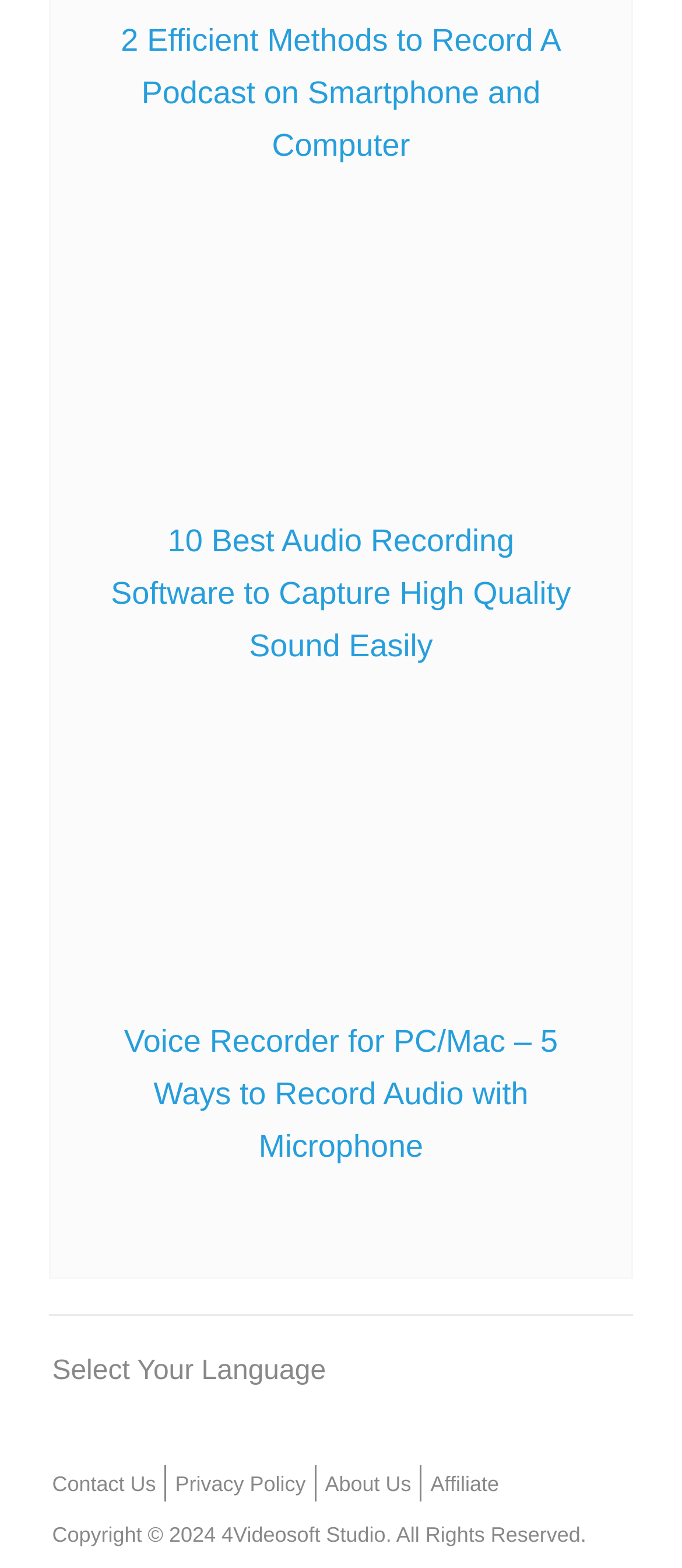Identify the bounding box coordinates of the area you need to click to perform the following instruction: "View the Privacy Policy".

[0.257, 0.939, 0.448, 0.954]